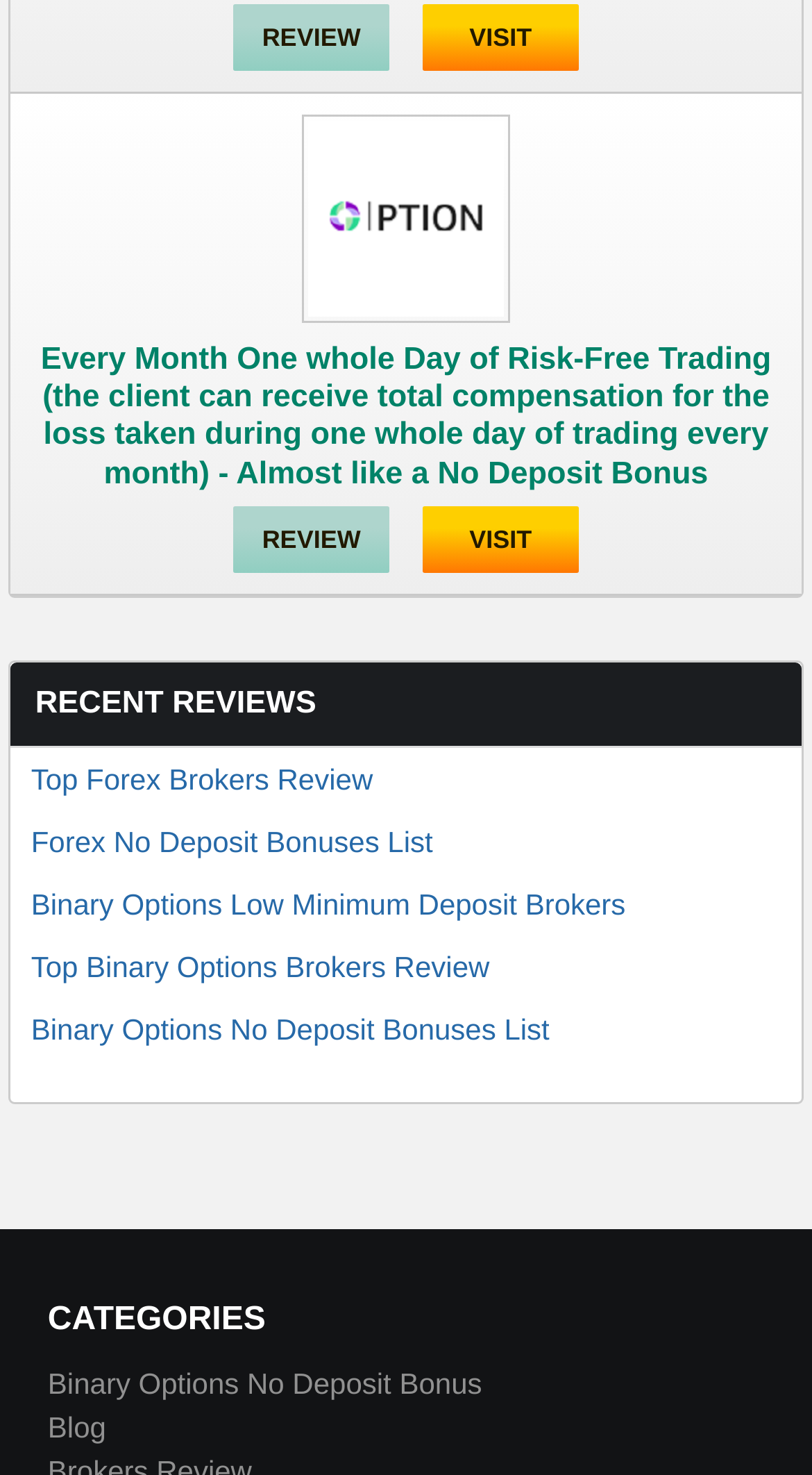Using the webpage screenshot, find the UI element described by Top Forex Brokers Review. Provide the bounding box coordinates in the format (top-left x, top-left y, bottom-right x, bottom-right y), ensuring all values are floating point numbers between 0 and 1.

[0.038, 0.517, 0.459, 0.54]